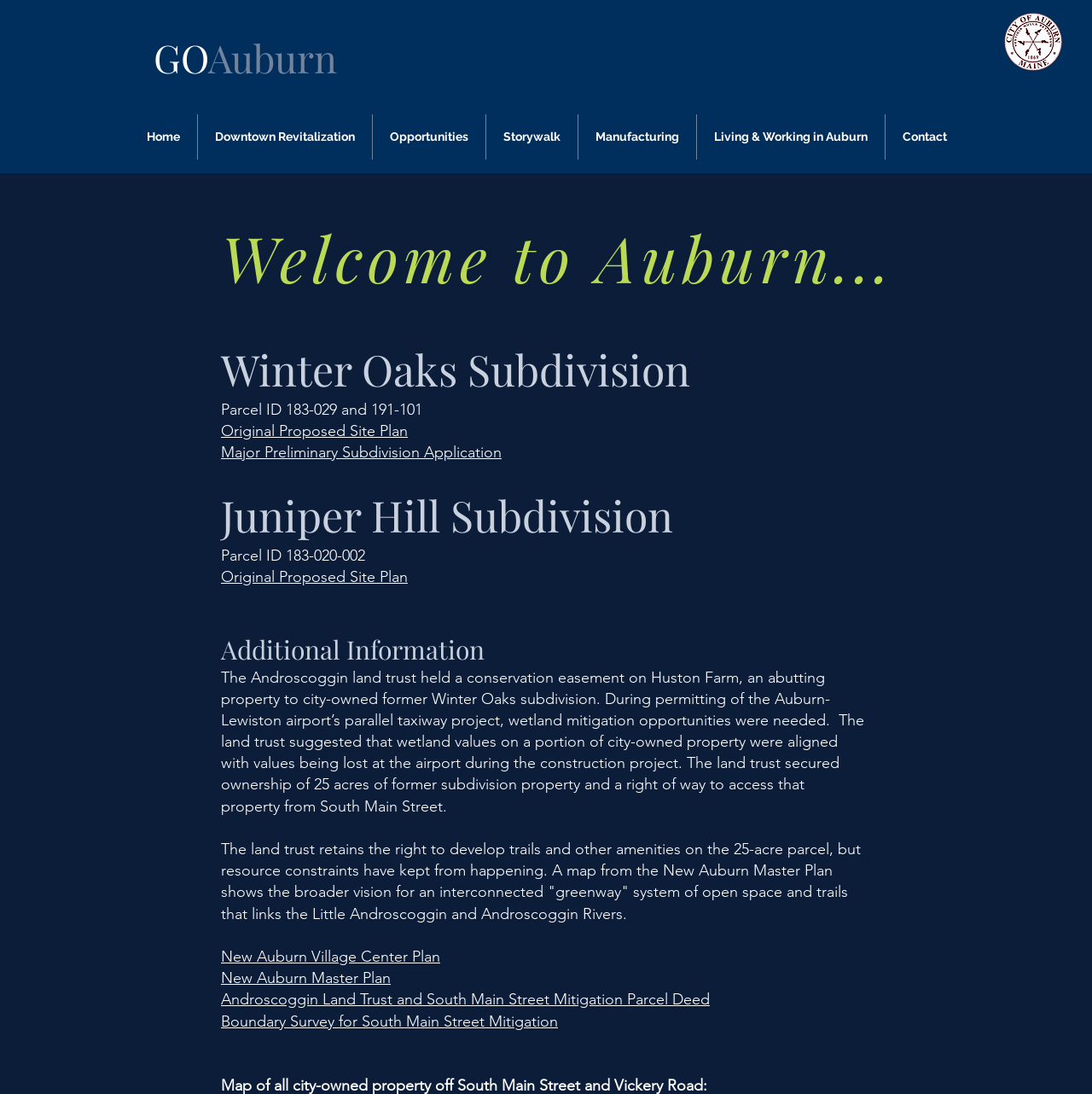Given the description of a UI element: "Height Adjustable Universal Table/Shelves", identify the bounding box coordinates of the matching element in the webpage screenshot.

None